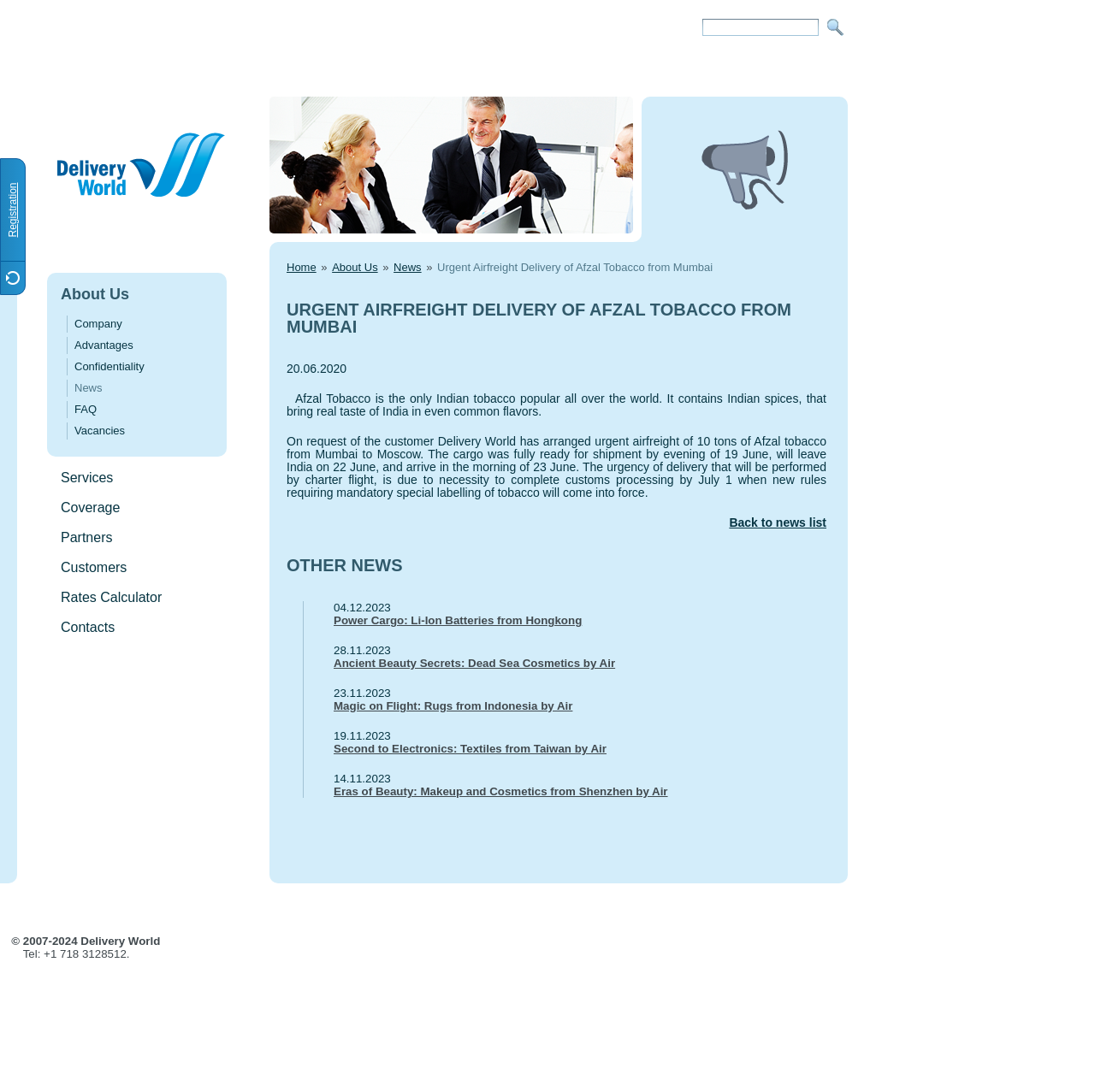Find the bounding box coordinates of the element I should click to carry out the following instruction: "Click on the 'Back to news list' link".

[0.262, 0.473, 0.755, 0.485]